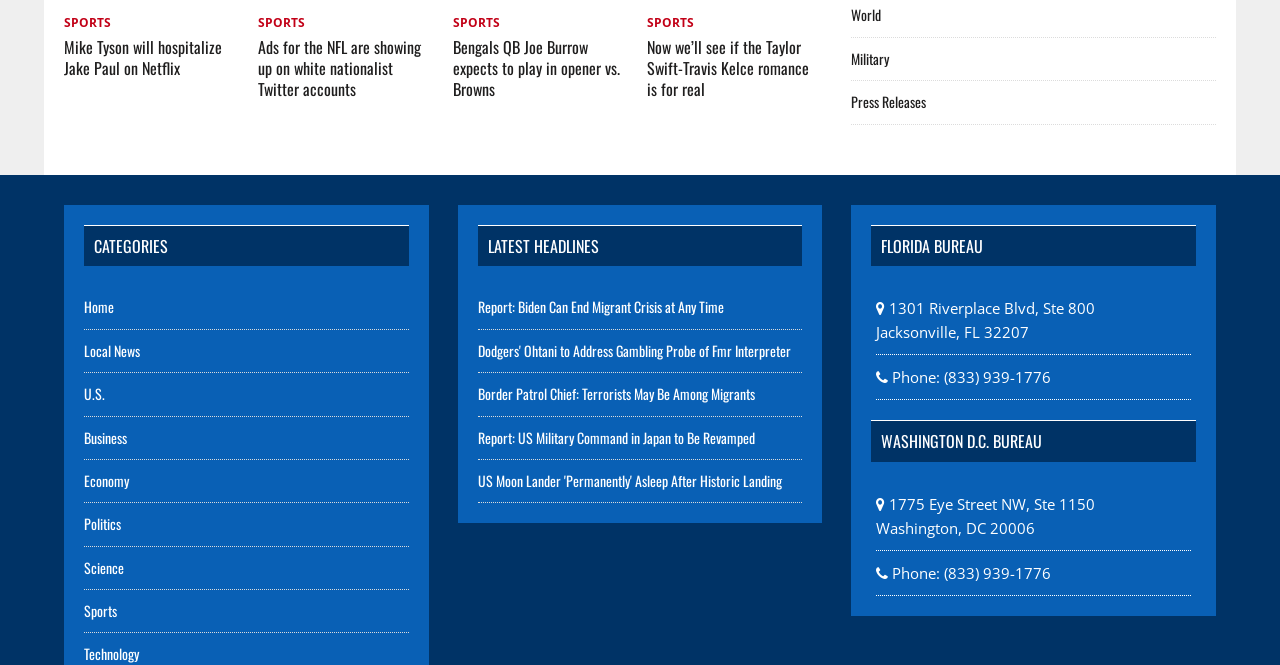Mark the bounding box of the element that matches the following description: "Science".

[0.066, 0.837, 0.097, 0.869]